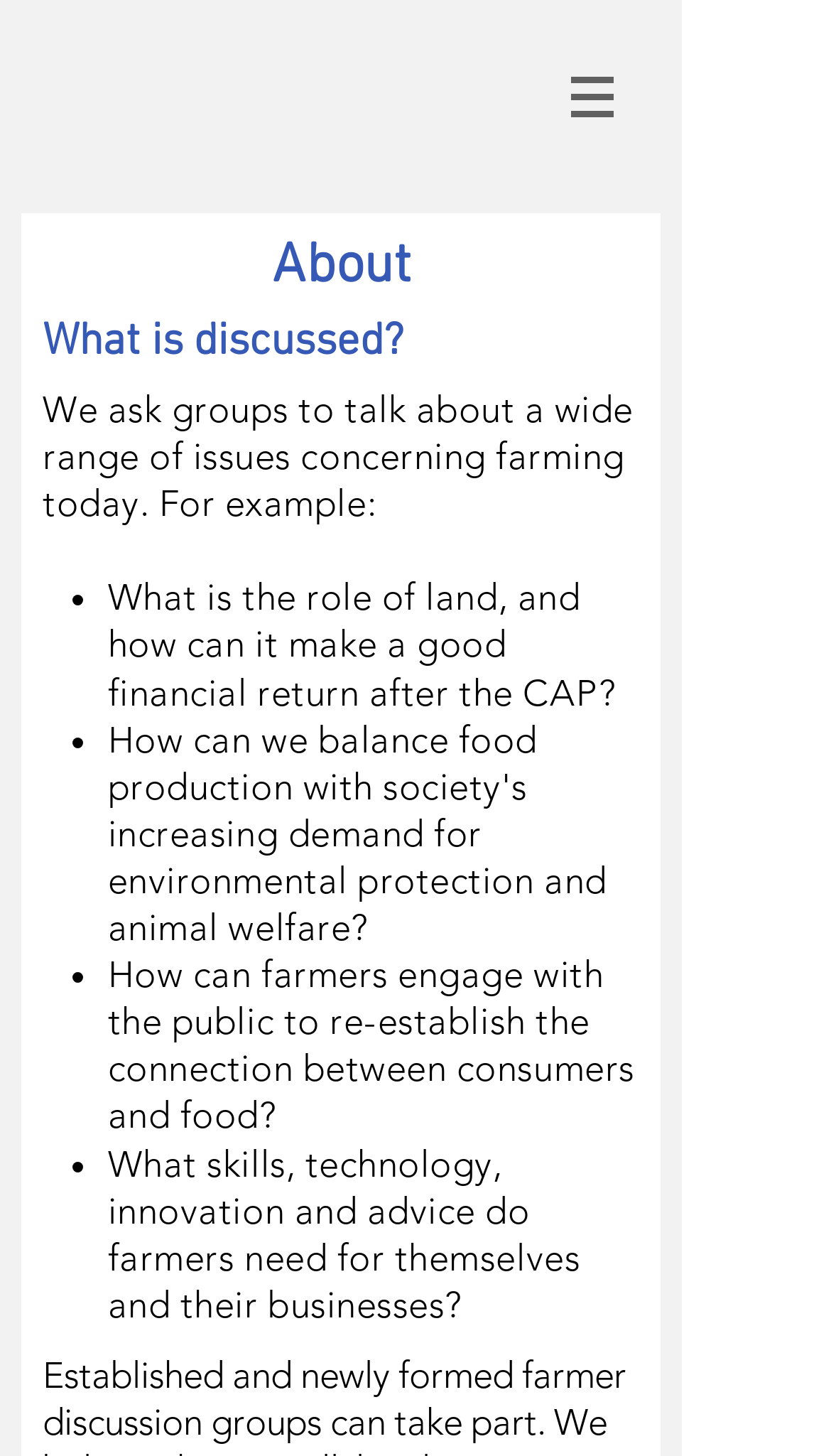Carefully examine the image and provide an in-depth answer to the question: What is discussed in the groups?

Based on the webpage content, it is clear that the groups discuss a wide range of issues concerning farming today, such as the role of land, how farmers can engage with the public, and what skills and technology farmers need.